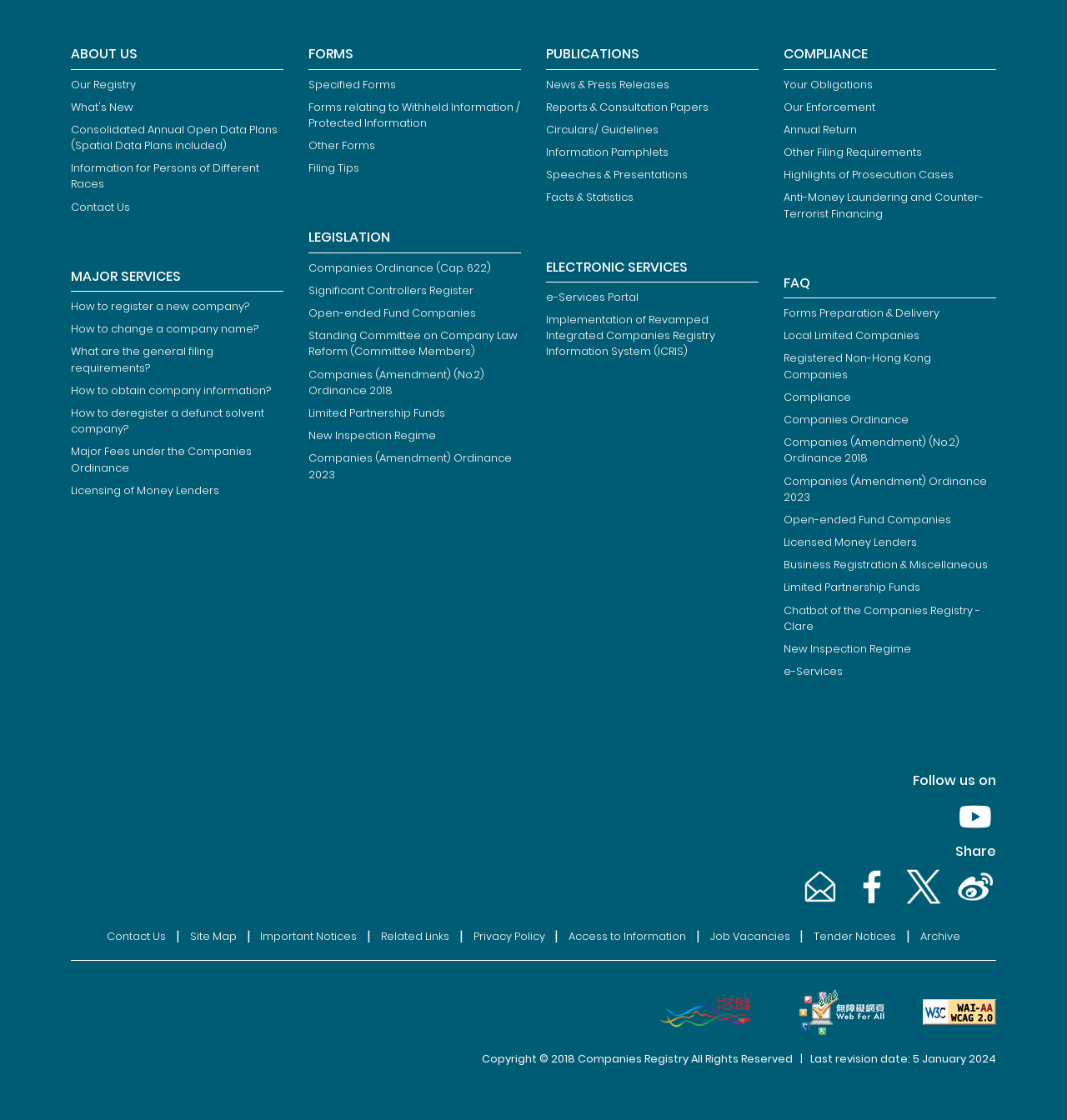Please indicate the bounding box coordinates for the clickable area to complete the following task: "Click on 'Our Registry'". The coordinates should be specified as four float numbers between 0 and 1, i.e., [left, top, right, bottom].

[0.066, 0.069, 0.127, 0.081]